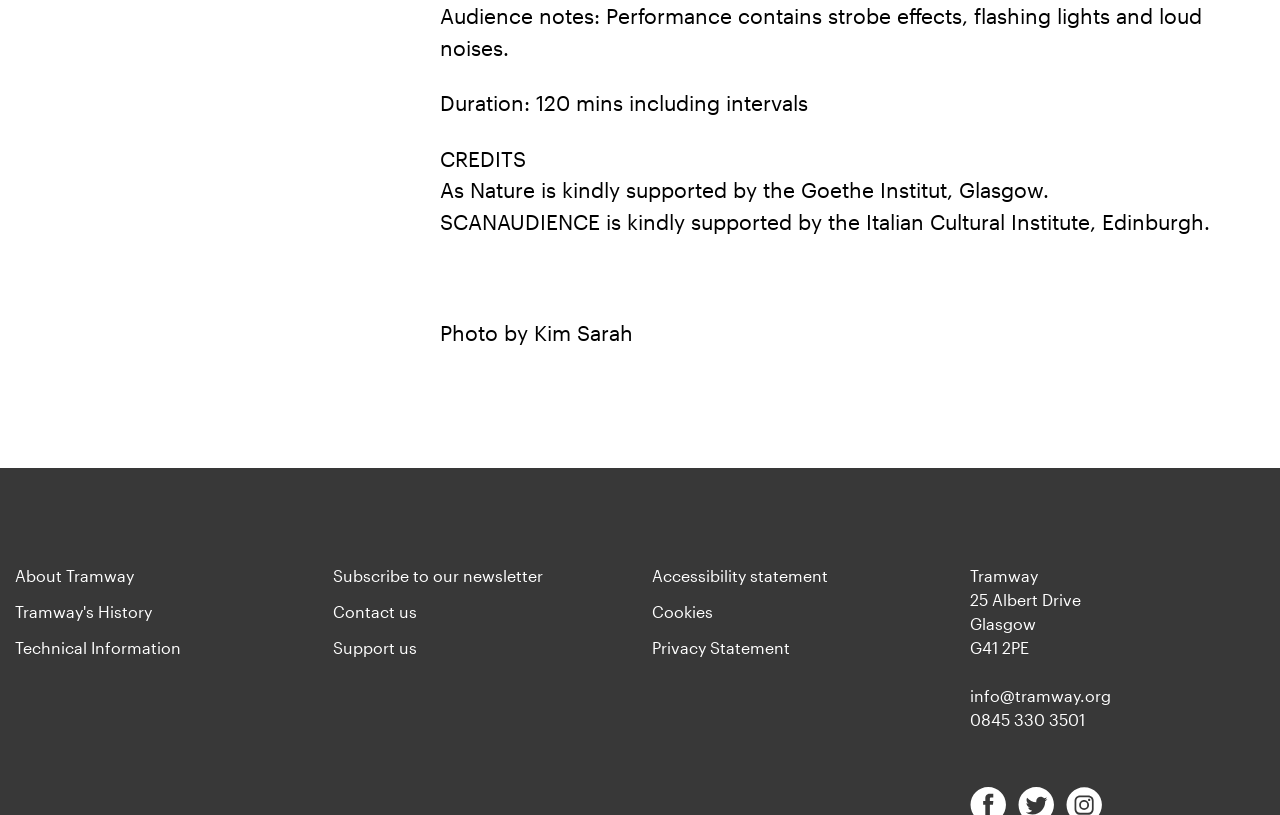Please identify the bounding box coordinates of the region to click in order to complete the given instruction: "Search for something". The coordinates should be four float numbers between 0 and 1, i.e., [left, top, right, bottom].

None